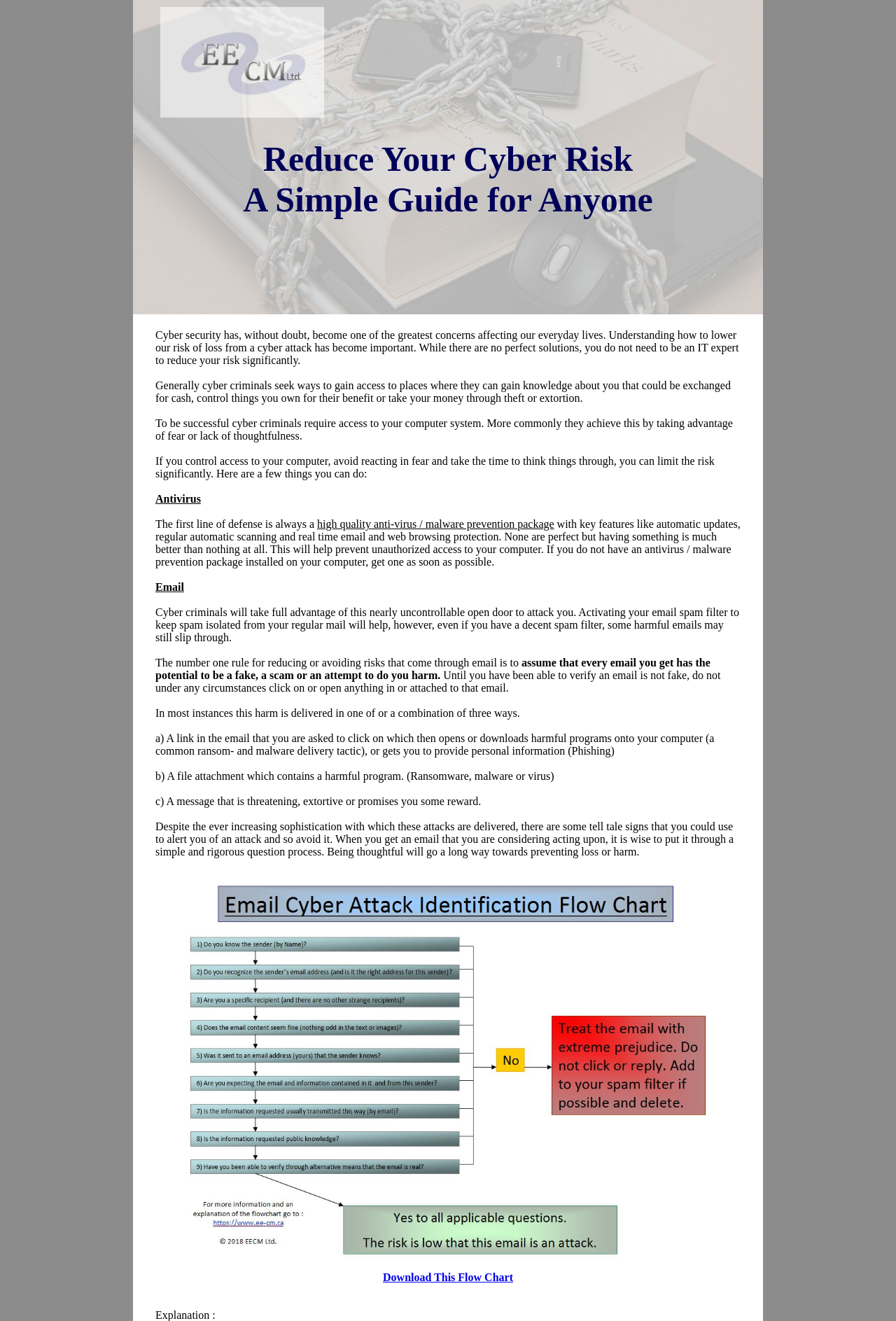What is the purpose of antivirus software?
From the image, respond with a single word or phrase.

Prevent unauthorized access